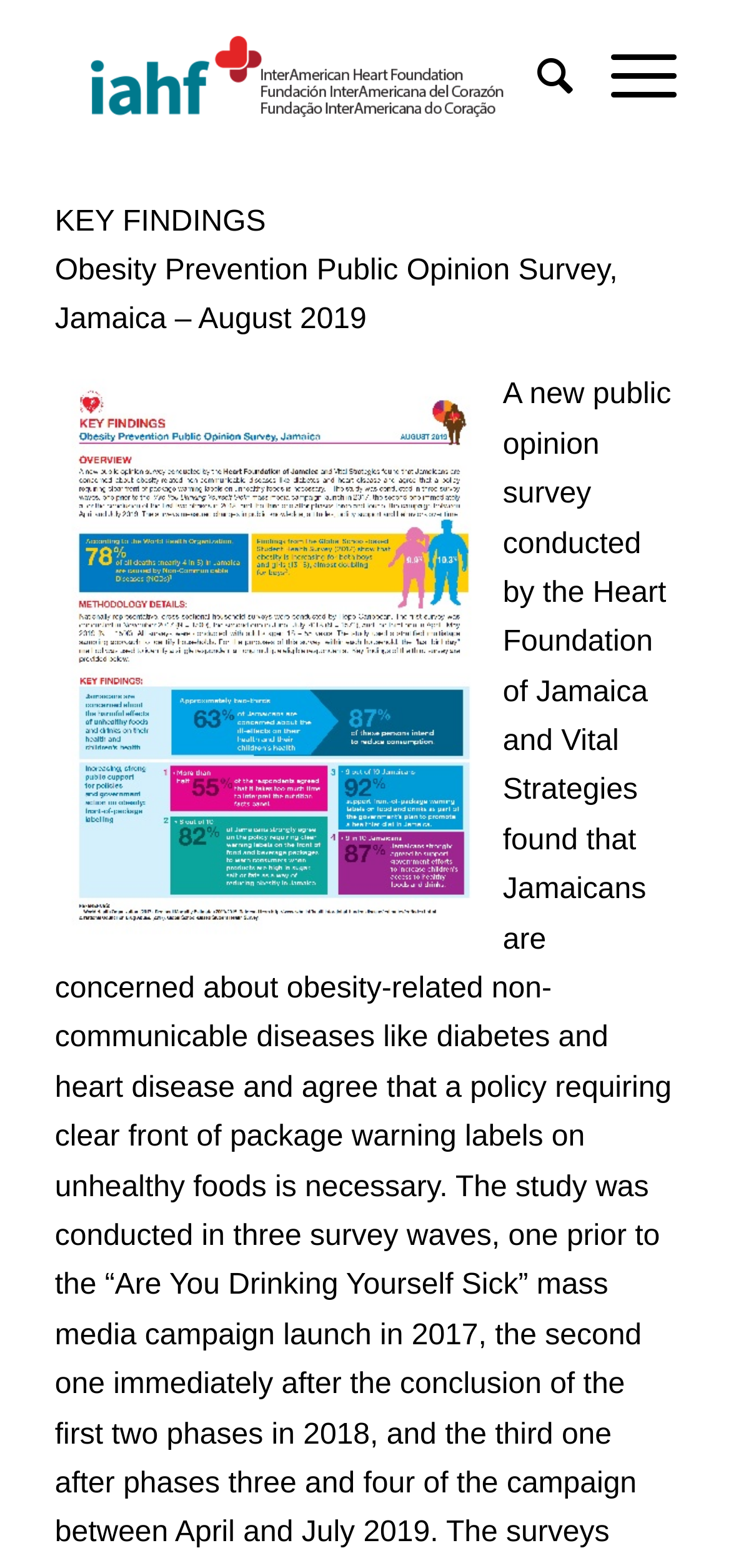Describe all the visual and textual components of the webpage comprehensively.

The webpage is about the Jamaica Obesity Prevention Survey, affiliated with the InterAmerican Heart Foundation. At the top left corner, there is a logo of the InterAmerican Heart Foundation, which is an image with a transparent background. 

To the right of the logo, there are two menu items: "Search" and "Menu". These menu items are positioned horizontally, with "Search" on the left and "Menu" on the right.

Below the logo and menu items, there are two headings. The first heading, "KEY FINDINGS", is positioned at the top left of the content area. The second heading, "Obesity Prevention Public Opinion Survey, Jamaica – August 2019", is positioned below the first heading, spanning across the content area.